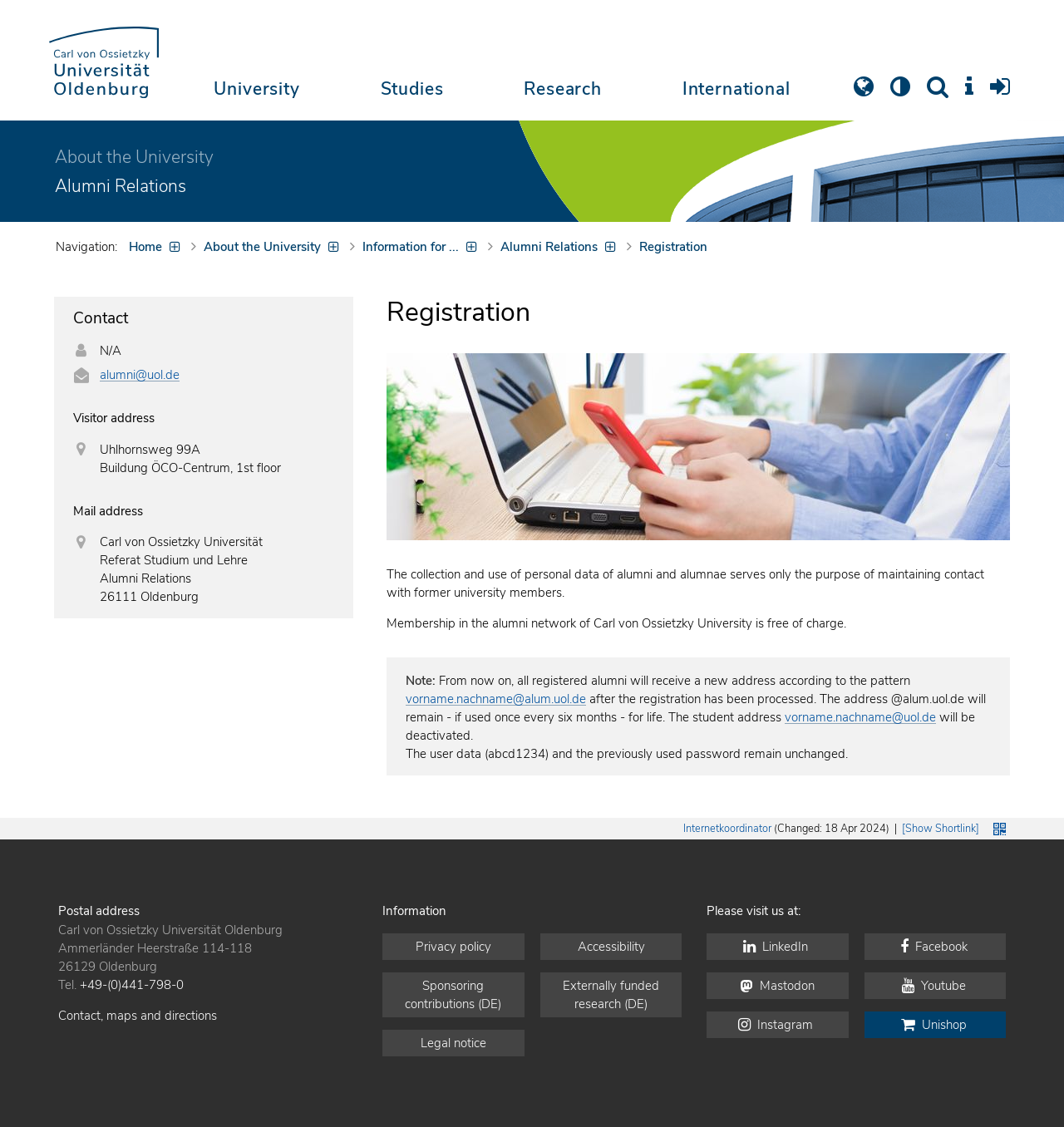Find the bounding box coordinates of the area that needs to be clicked in order to achieve the following instruction: "Click on the 'Internetkoordinator' link". The coordinates should be specified as four float numbers between 0 and 1, i.e., [left, top, right, bottom].

[0.642, 0.729, 0.725, 0.742]